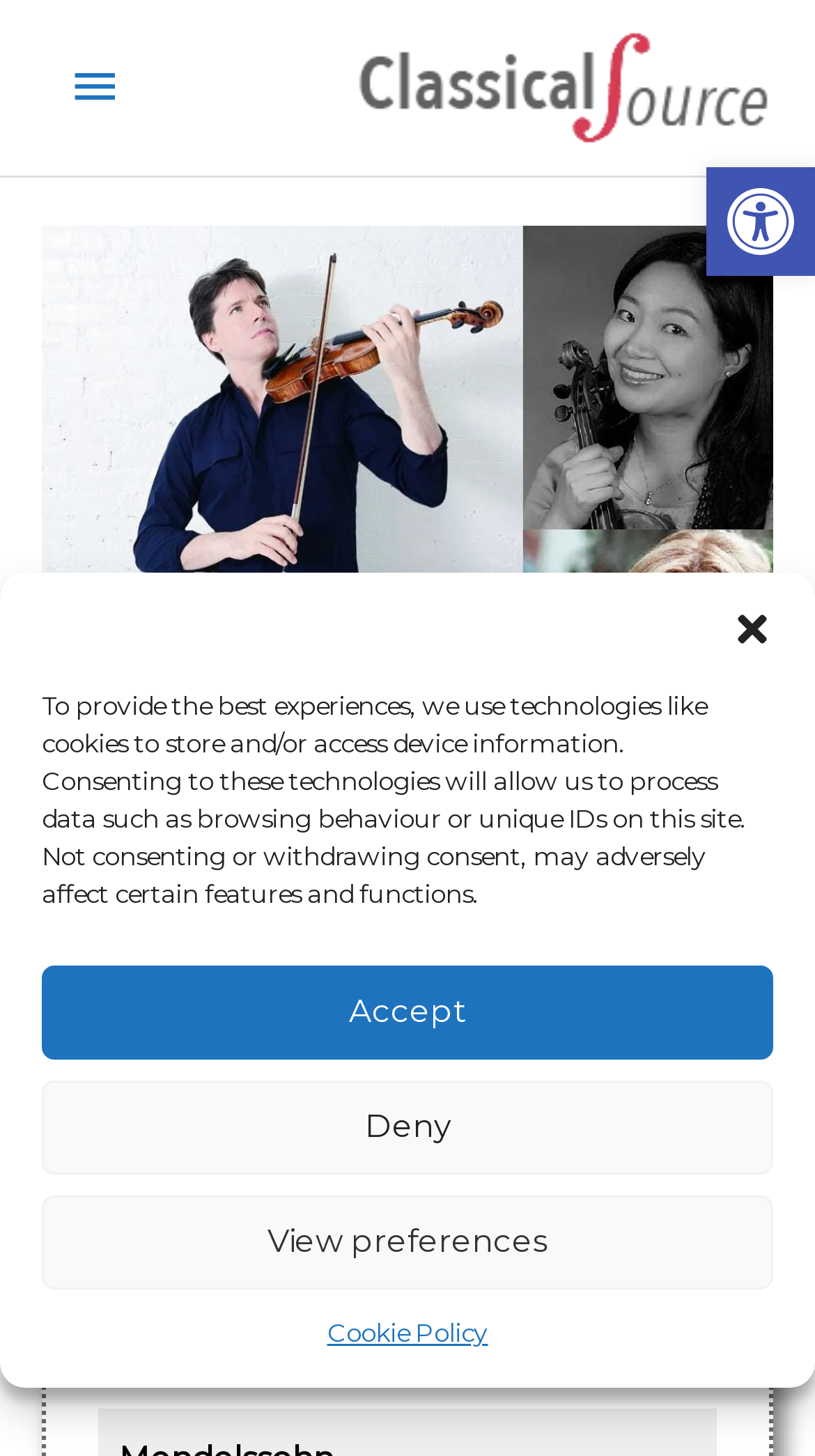Identify the bounding box for the described UI element. Provide the coordinates in (top-left x, top-left y, bottom-right x, bottom-right y) format with values ranging from 0 to 1: Sweeteners & sugar substitutes

None